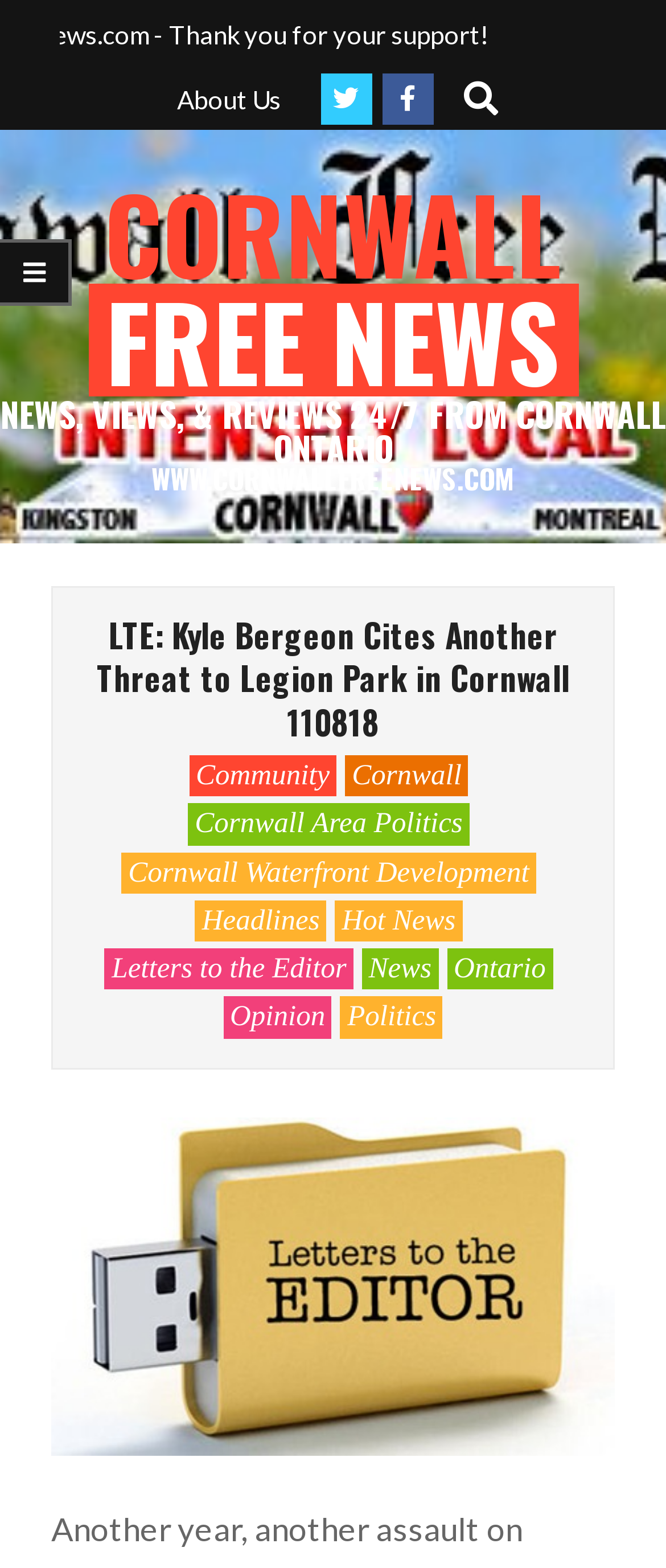What is the text next to the search icon?
Please provide a single word or phrase as the answer based on the screenshot.

Search